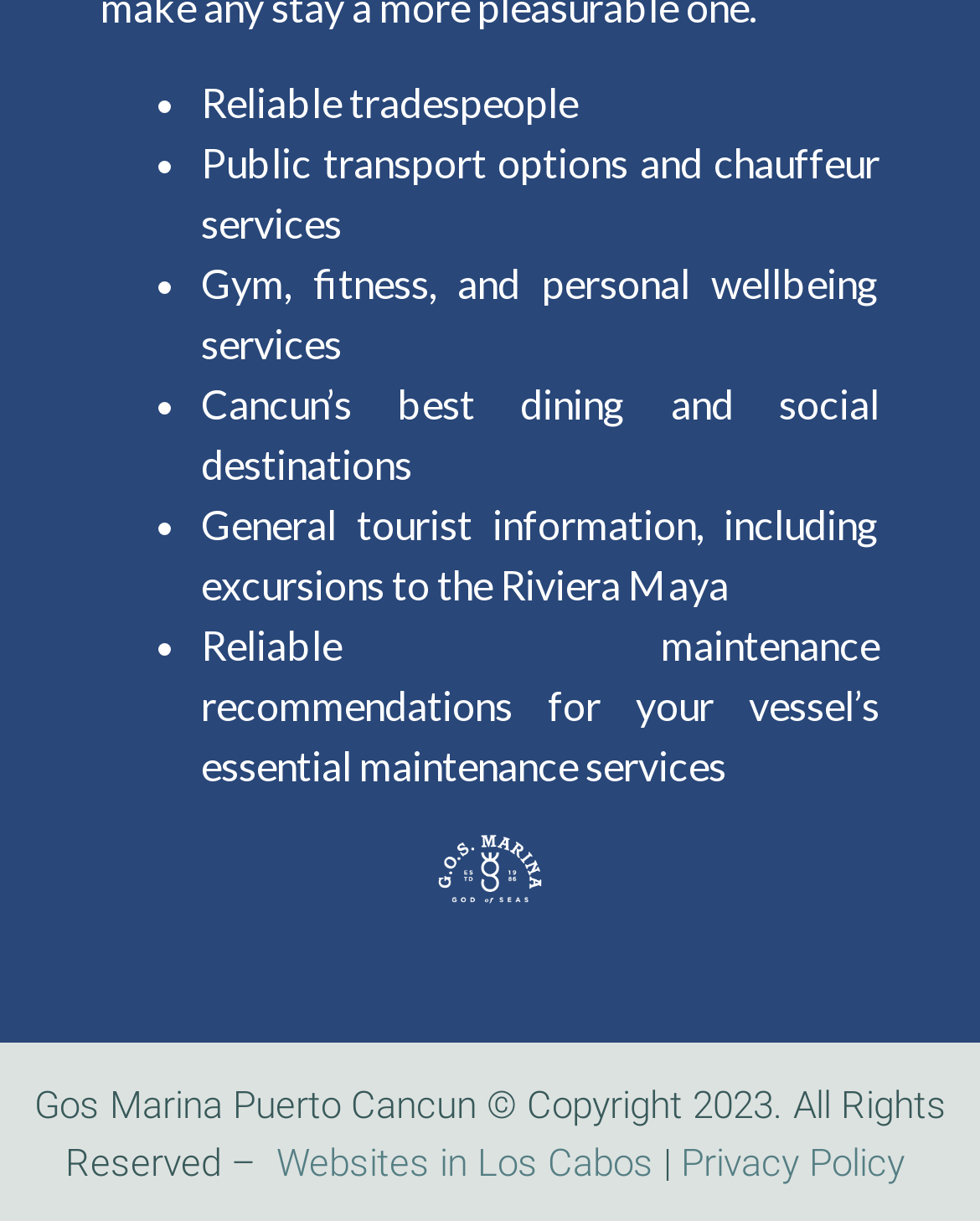Show the bounding box coordinates for the HTML element as described: "Websites in Los Cabos".

[0.282, 0.934, 0.667, 0.971]